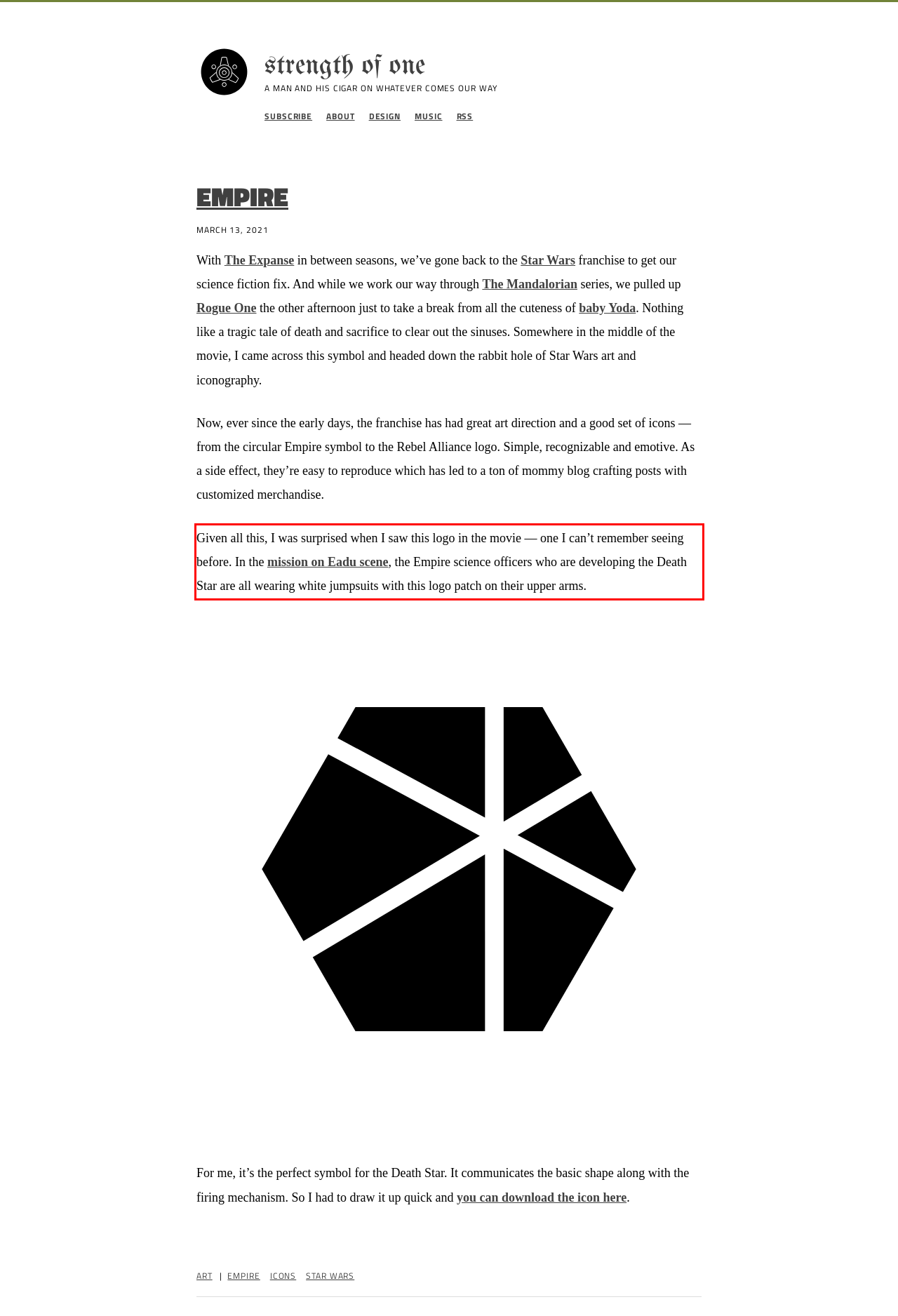Please analyze the provided webpage screenshot and perform OCR to extract the text content from the red rectangle bounding box.

Given all this, I was surprised when I saw this logo in the movie — one I can’t remember seeing before. In the mission on Eadu scene, the Empire science officers who are developing the Death Star are all wearing white jumpsuits with this logo patch on their upper arms.